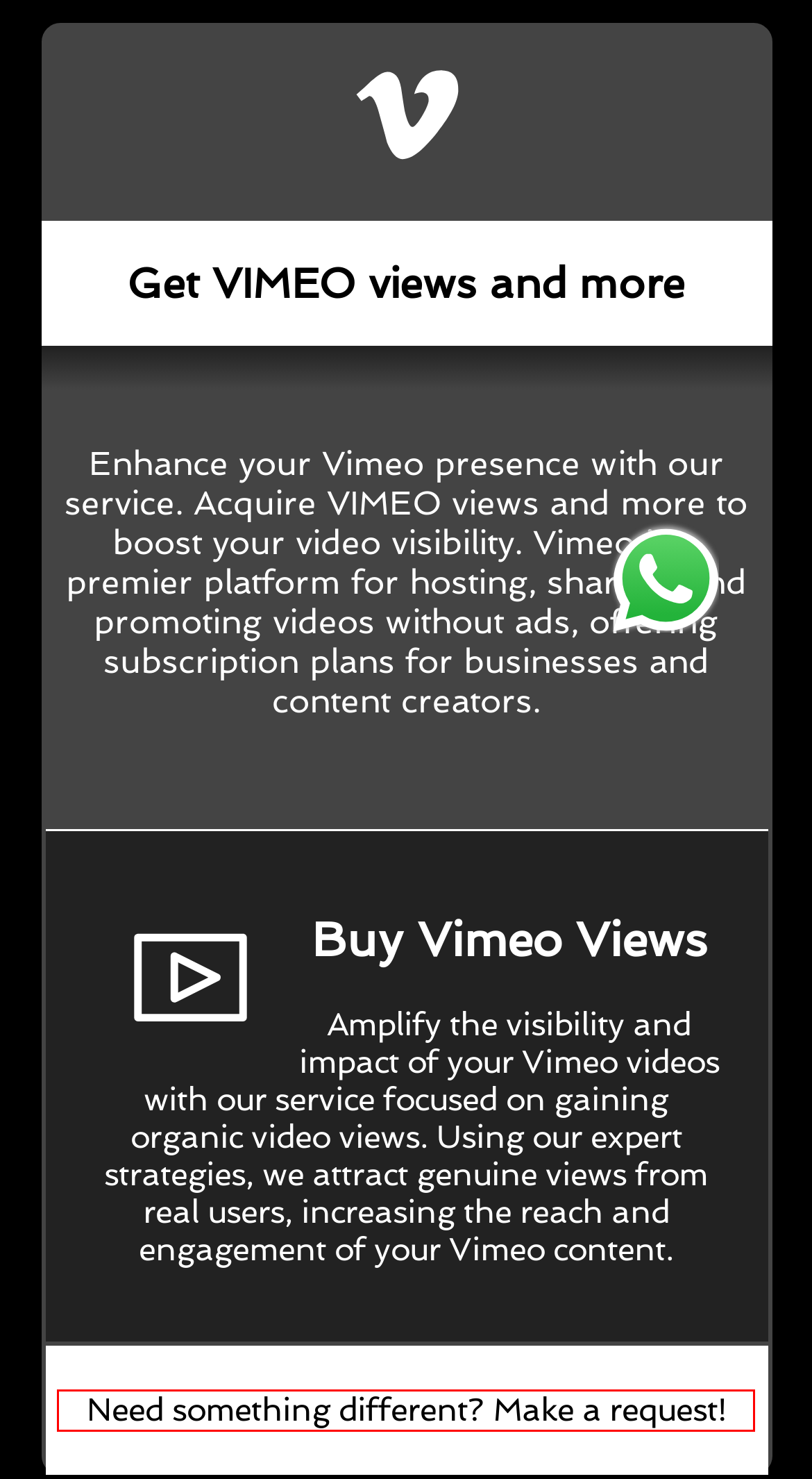Check out the screenshot of a webpage with a red rectangle bounding box. Select the best fitting webpage description that aligns with the new webpage after clicking the element inside the bounding box. Here are the candidates:
A. Buy Organic Likes, Views, Subscribers, Views
B. Buy Active Likes, Followers, Subscribers, Views
C. Buy Visitors, Comments, Shares, Online Shop Development Online Marketing
D. Buy Real Likes, Followers, Subscribers, Comments
E. Buy Non-bot Likes-R-us, Subscribers, Members, Likes
F. Buy Active & Human Likes-R-us, Subscribers, Members, Likes
G. Buy Legitimate Likes-R-us, Followers, Members, Likes
H. Buy Active & Real Likes-R-us, Followers, Visitors, Views

C